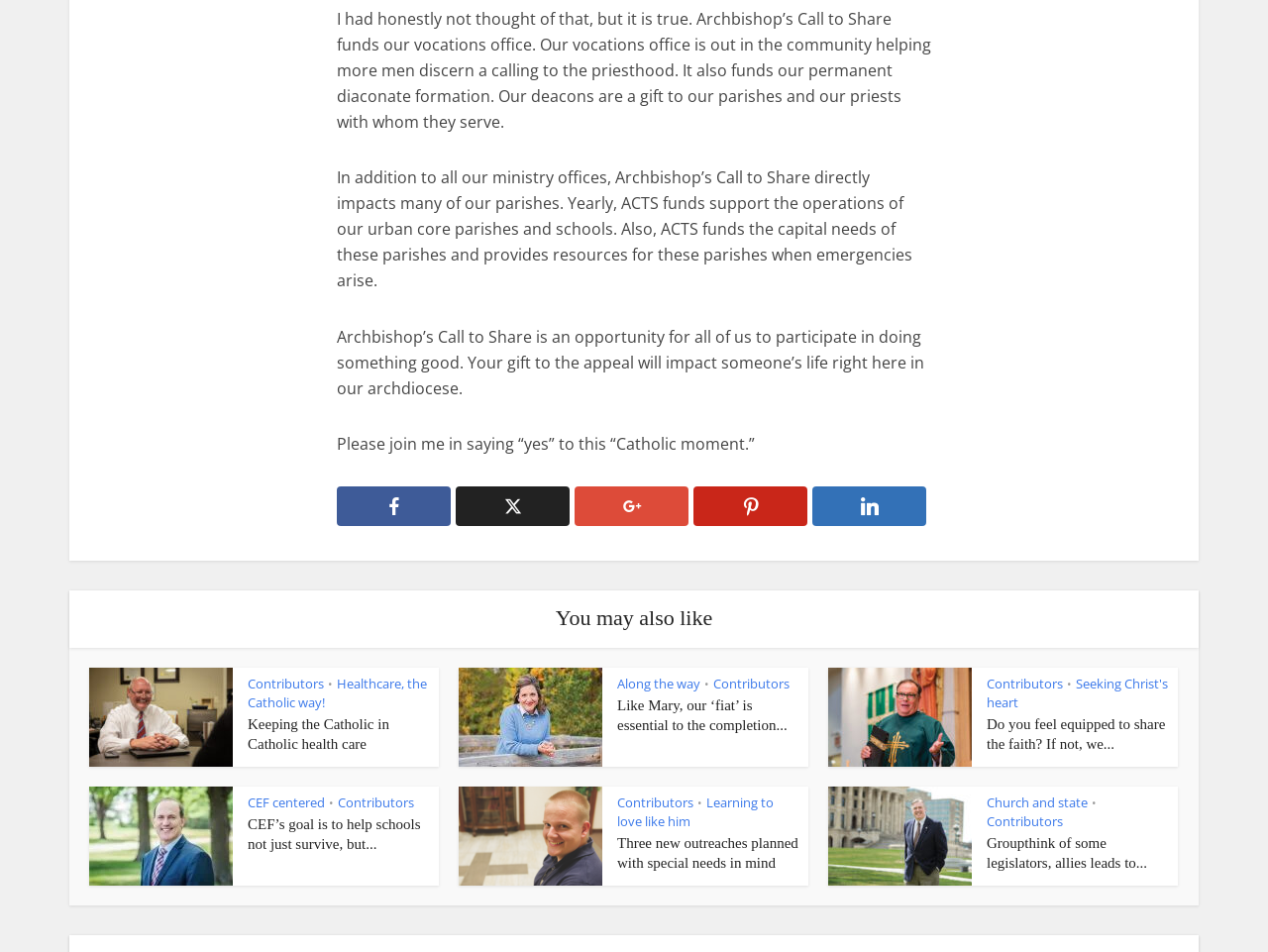Locate the bounding box coordinates for the element described below: "Contributors". The coordinates must be four float values between 0 and 1, formatted as [left, top, right, bottom].

[0.195, 0.709, 0.255, 0.727]